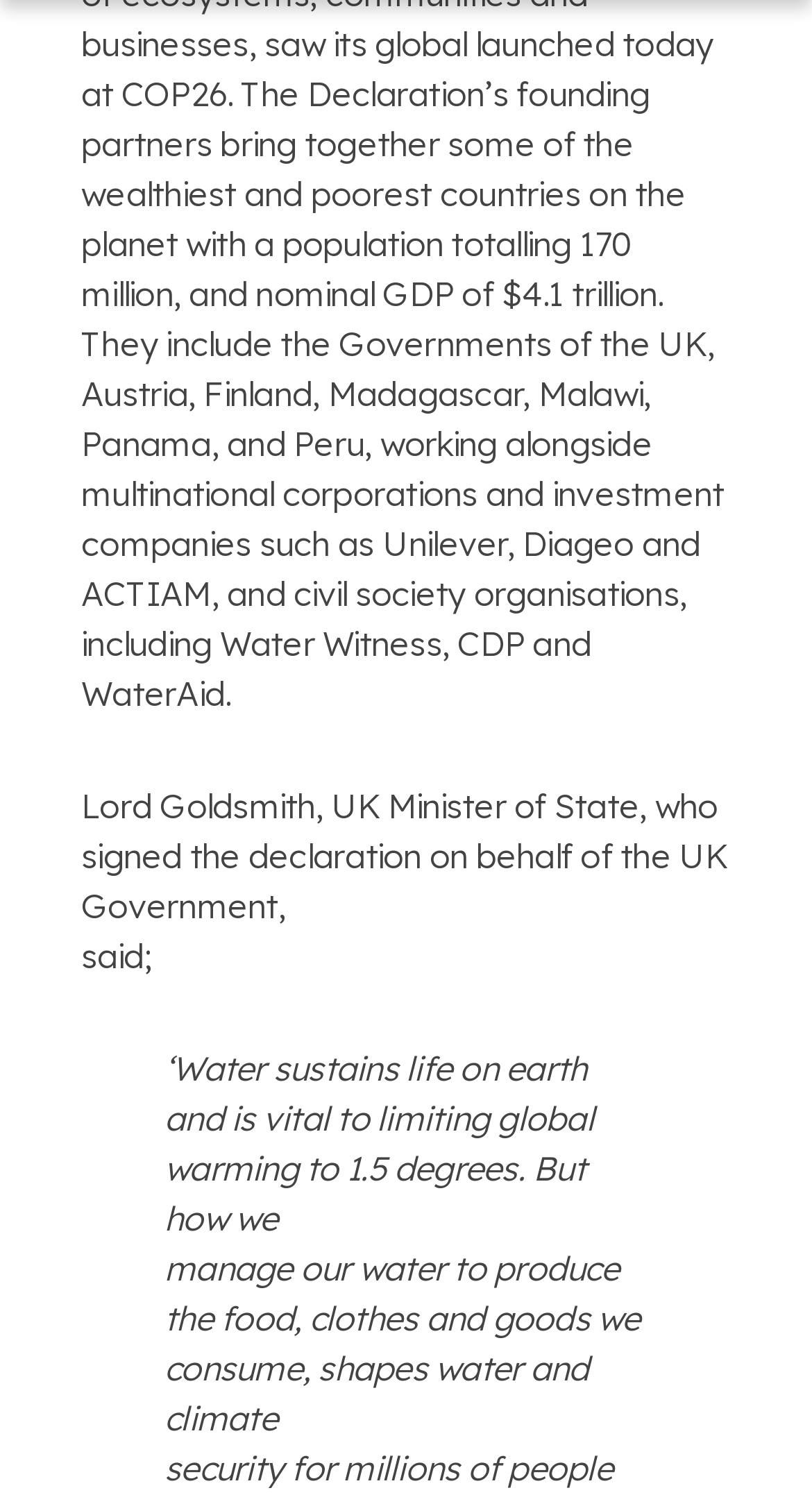Using floating point numbers between 0 and 1, provide the bounding box coordinates in the format (top-left x, top-left y, bottom-right x, bottom-right y). Locate the UI element described here: Cookie Details

[0.288, 0.291, 0.494, 0.312]